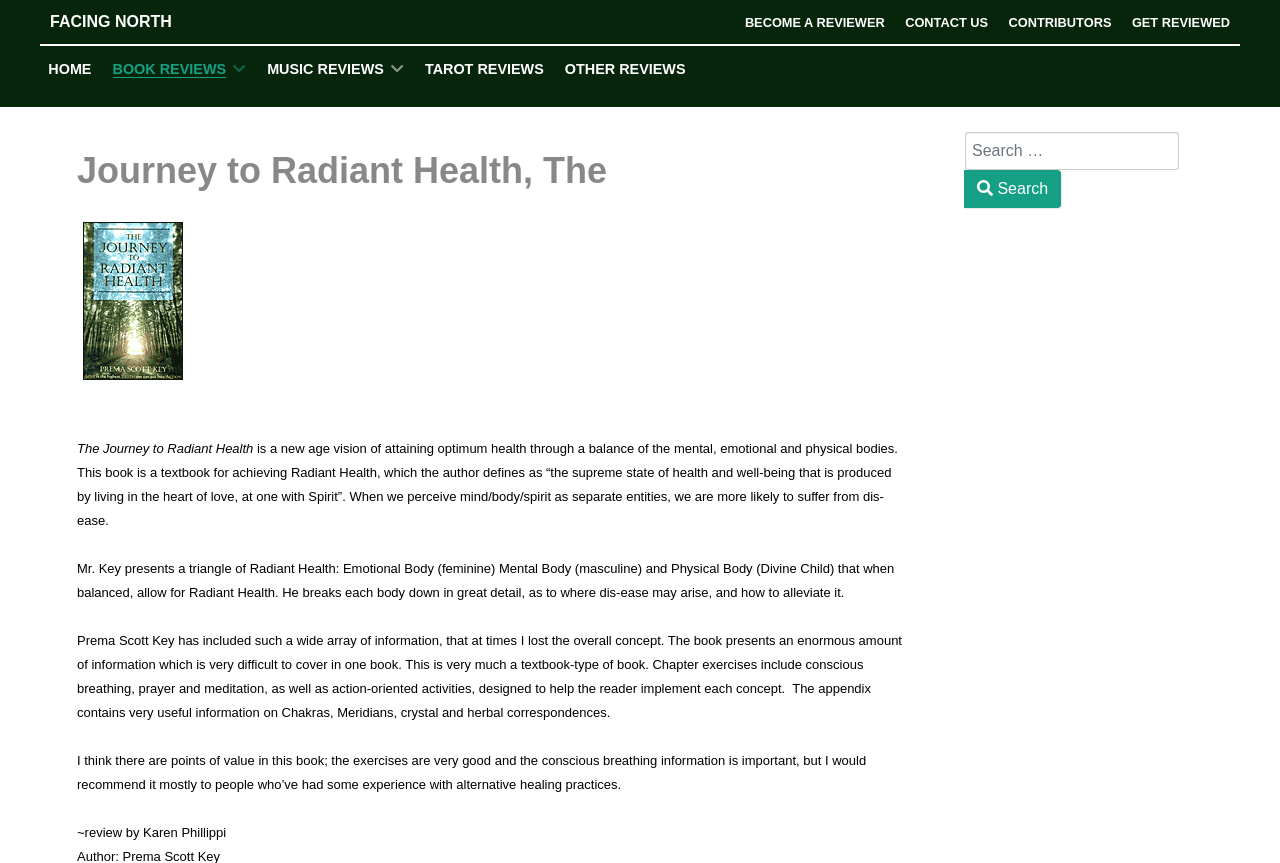Show the bounding box coordinates for the HTML element described as: "Become a Reviewer".

[0.582, 0.017, 0.691, 0.035]